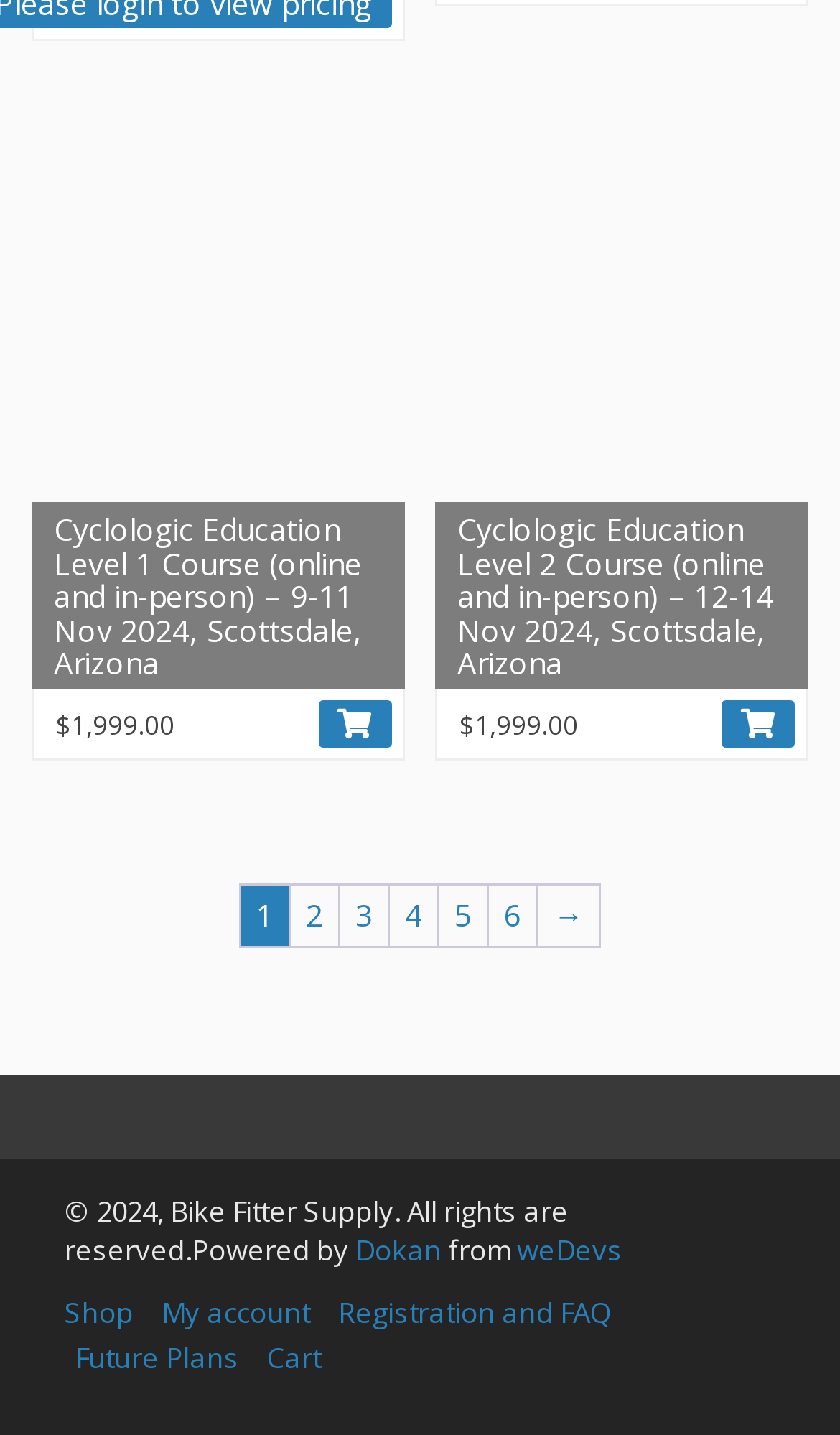Locate the bounding box coordinates of the area to click to fulfill this instruction: "View Cyclologic Education Level 2 Course details". The bounding box should be presented as four float numbers between 0 and 1, in the order [left, top, right, bottom].

[0.518, 0.091, 0.962, 0.481]